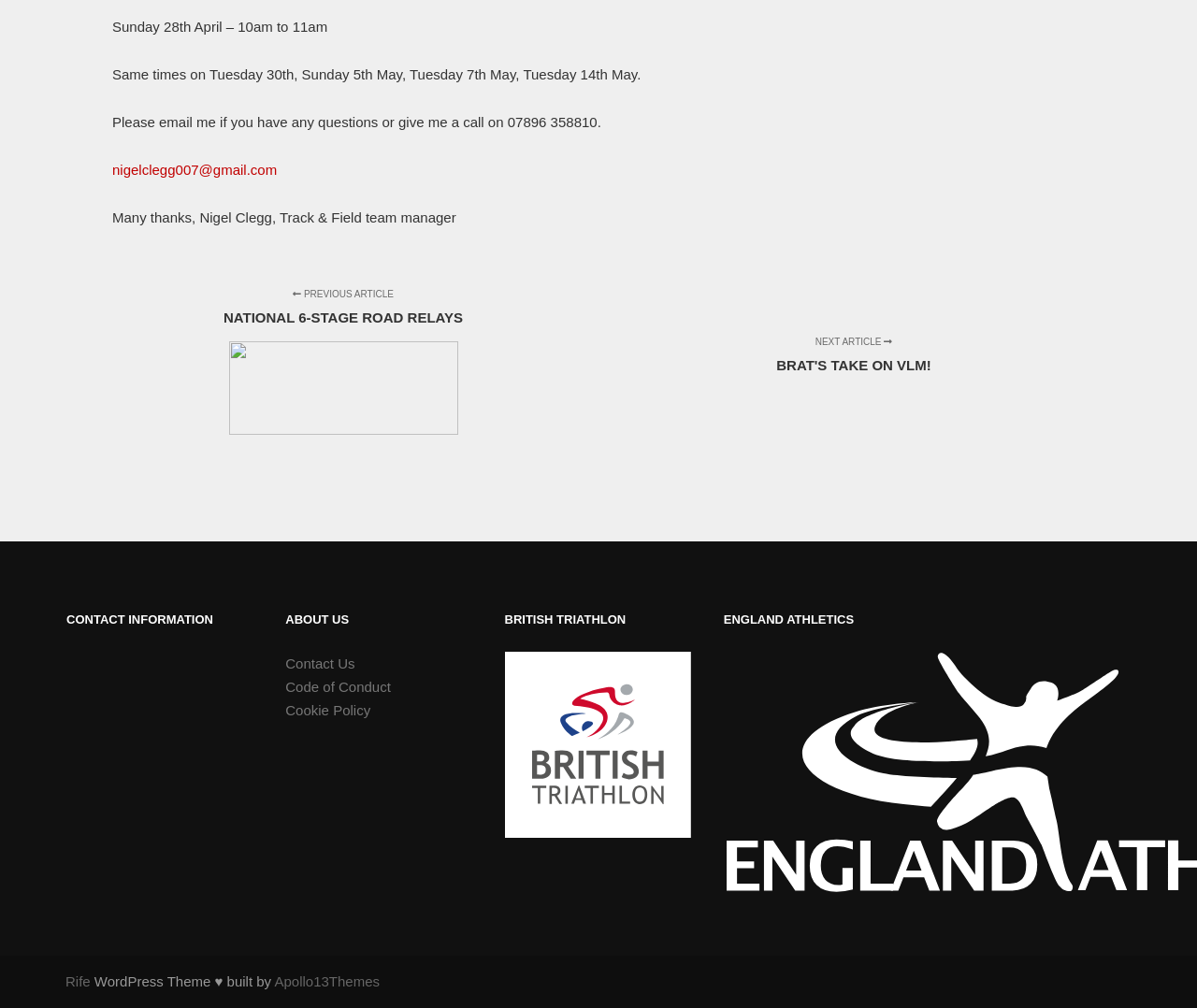Using the webpage screenshot, locate the HTML element that fits the following description and provide its bounding box: "Previous articleNATIONAL 6-STAGE ROAD RELAYS".

[0.094, 0.286, 0.5, 0.435]